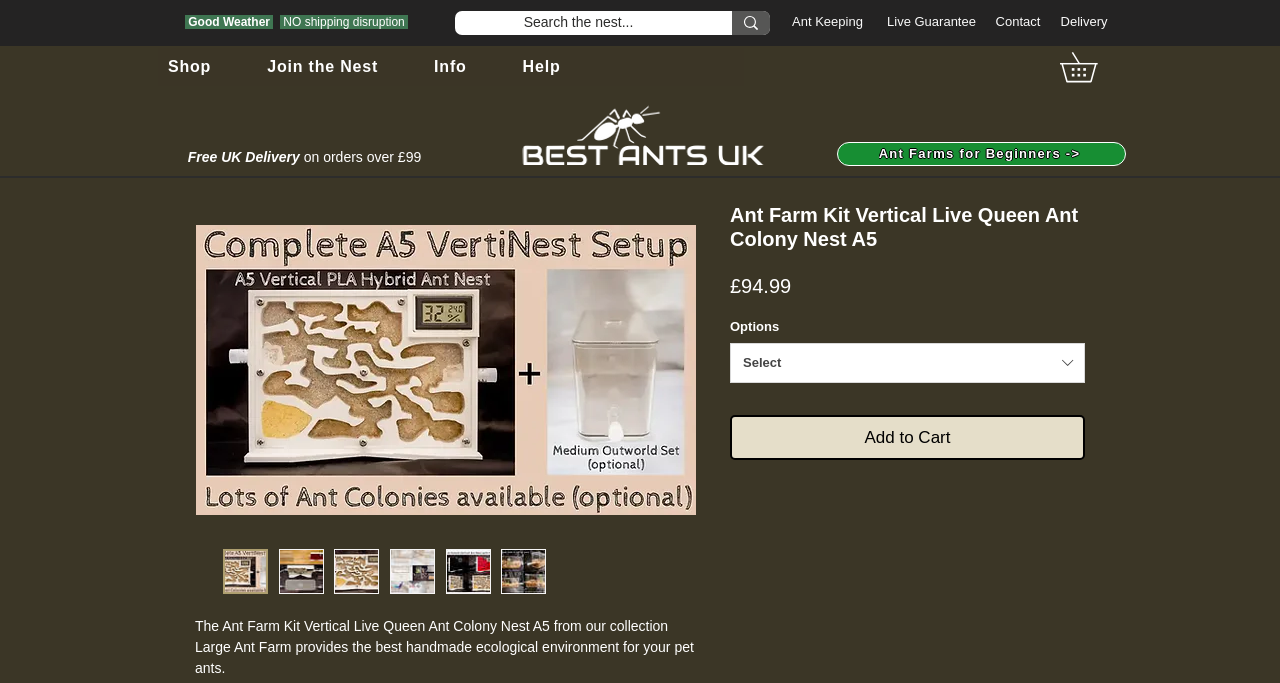Using details from the image, please answer the following question comprehensively:
What is the name of the ant farm kit?

I found the answer by looking at the heading element with the text 'Ant Farm Kit Vertical Live Queen Ant Colony Nest A5' which is located at the bottom of the webpage, indicating that it is the main product being described.